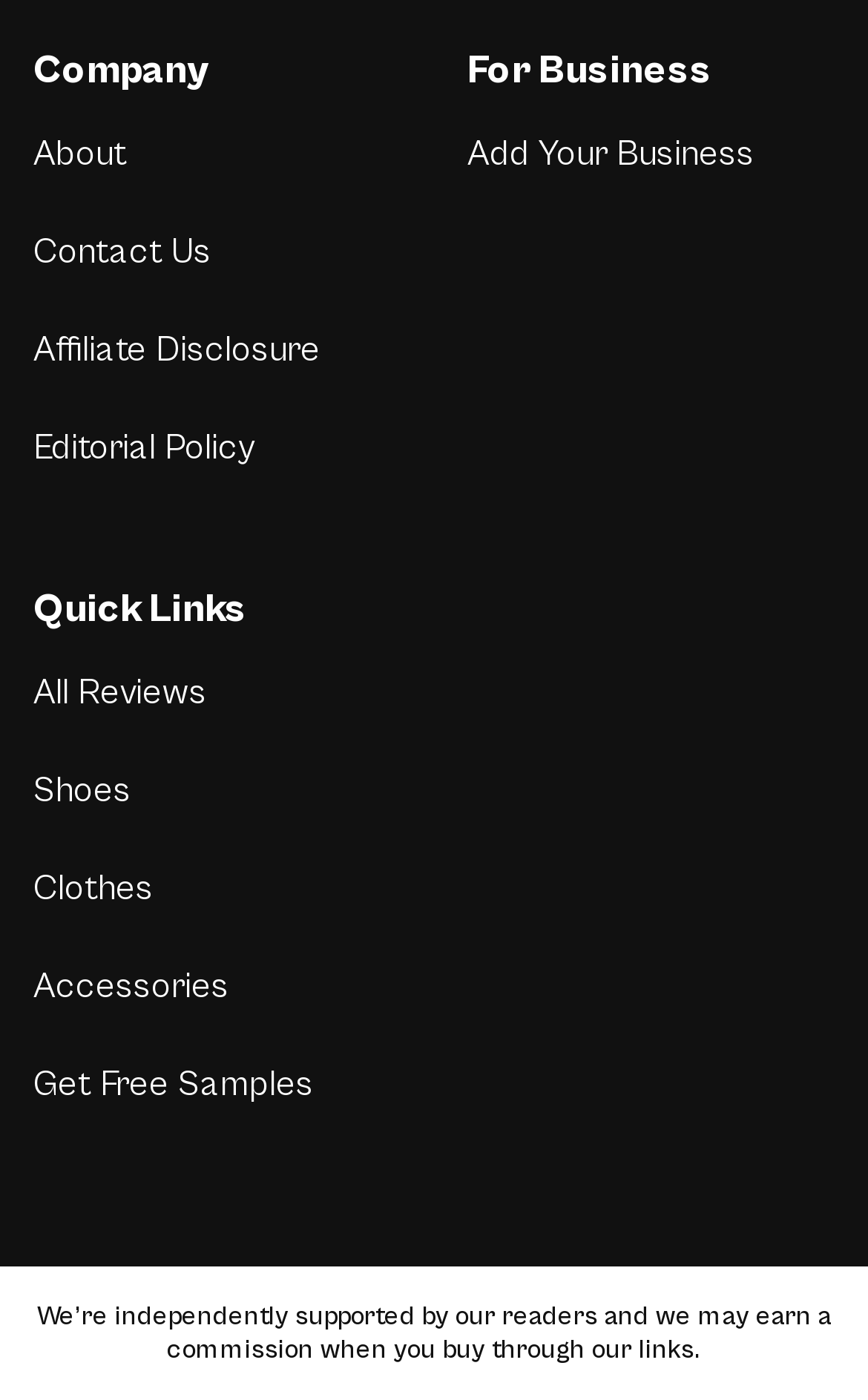Reply to the question with a brief word or phrase: What type of products are reviewed on this website?

Shoes, Clothes, Accessories